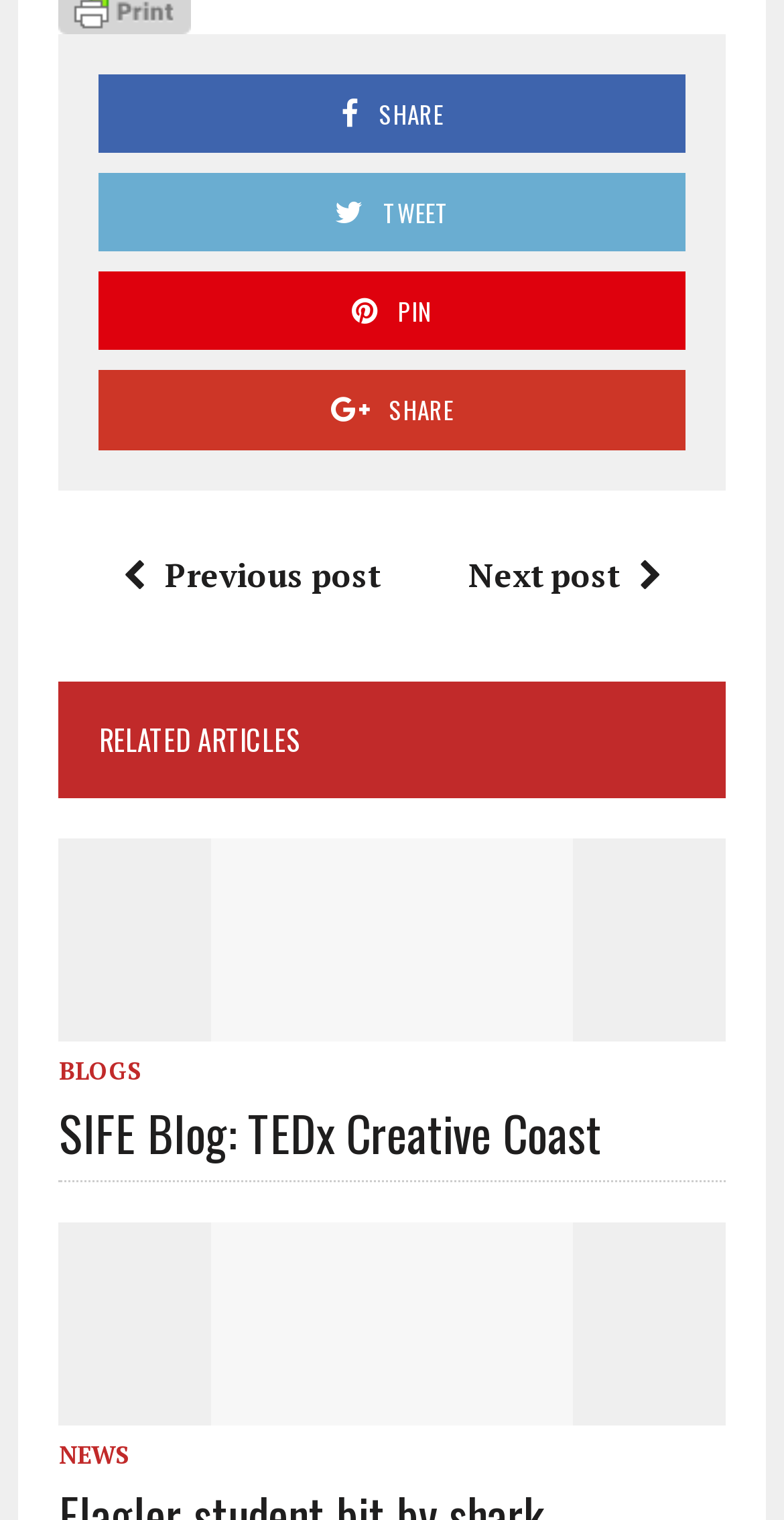Determine the bounding box coordinates for the area you should click to complete the following instruction: "Search for something".

None